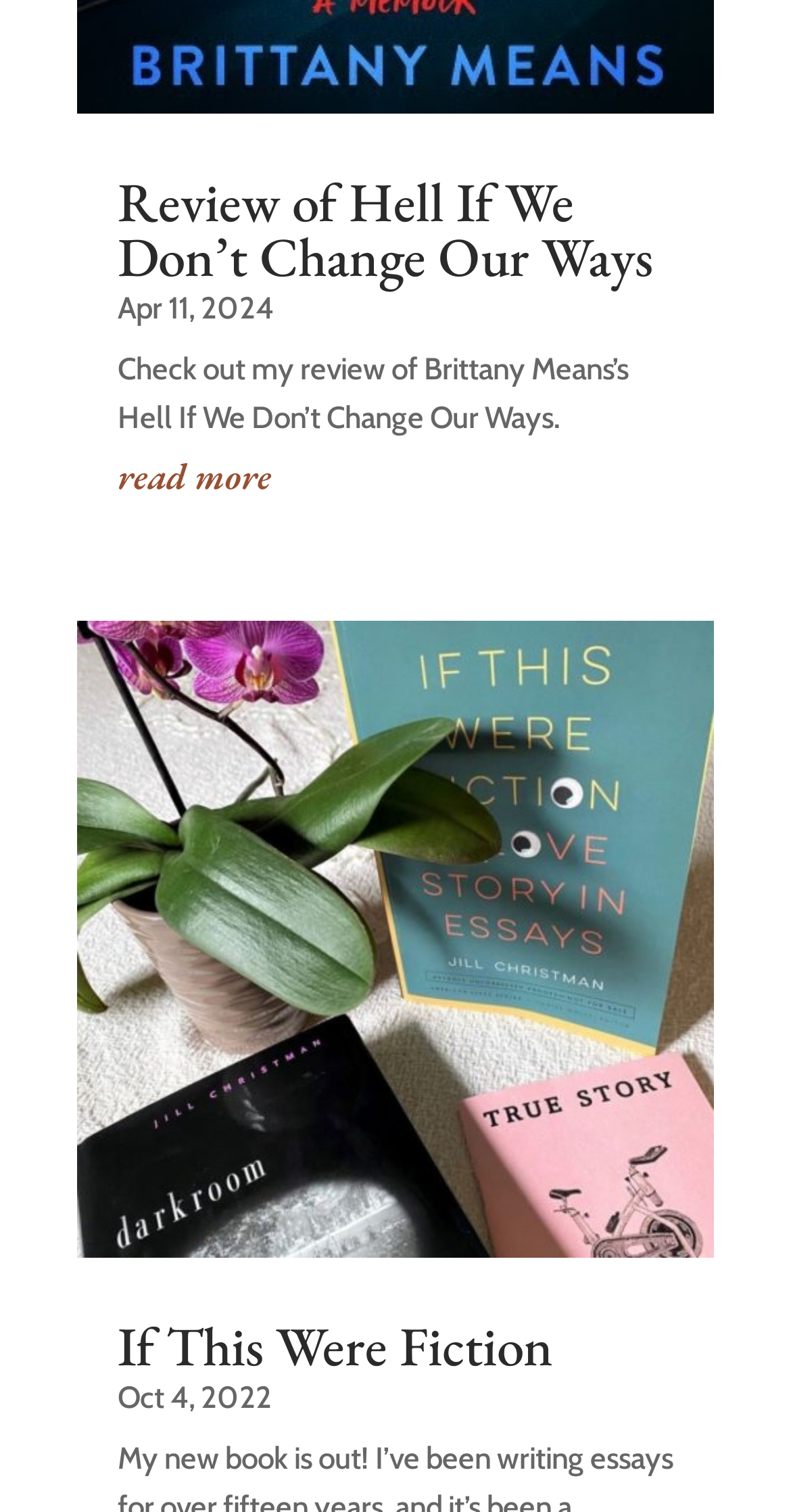What is the title of the first review?
Look at the image and respond with a single word or a short phrase.

Hell If We Don’t Change Our Ways